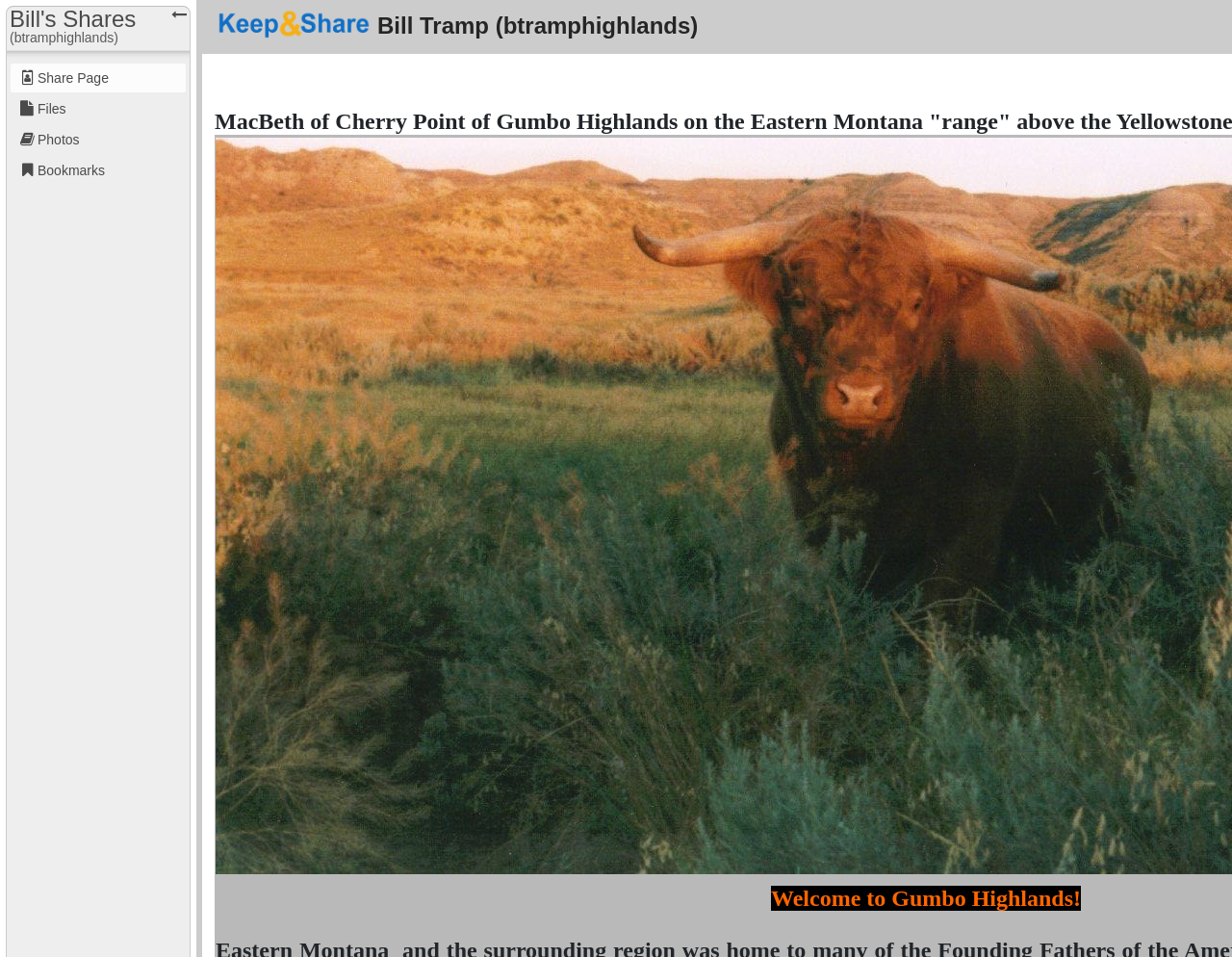What is the purpose of the 'Minimize/Expand Navigator' button?
From the image, provide a succinct answer in one word or a short phrase.

To show or hide the navigator